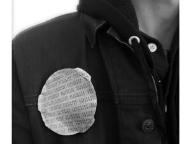From the details in the image, provide a thorough response to the question: What is the dominant color scheme of the image?

As I analyze the image, I observe that the overall color scheme is monochromatic, which means it features different shades of a single color. This simplicity and boldness of the design contribute to the contemporary and artistic vibe of the image.